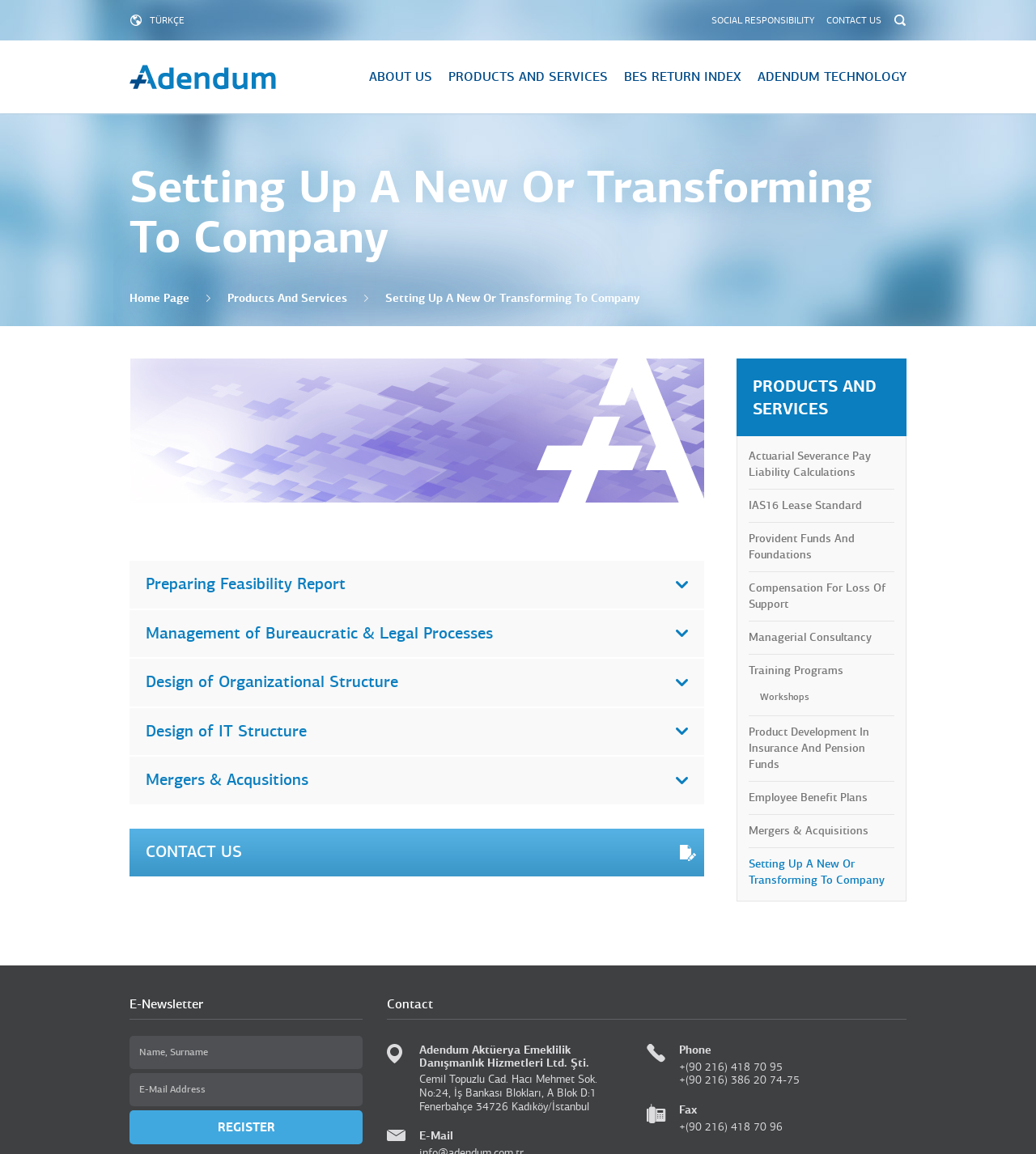Offer a thorough description of the webpage.

The webpage is titled "Adendum - Setting Up A New Or Transforming To Company". At the top, there is a search bar with a placeholder text "Arama yapmak istediğiniz kelimeyi yazınız..." and several links, including "TÜRKÇE", "SOCIAL RESPONSIBILITY", "CONTACT US", and two empty links. 

Below the search bar, there is a heading "Setting Up A New Or Transforming To Company" followed by a row of links, including "ABOUT US", "PRODUCTS AND SERVICES", "BES RETURN INDEX", and "ADENDUM TECHNOLOGY". 

On the left side, there is a navigation menu with links to "Home Page", "Products And Services", "Setting Up A New Or Transforming To Company", "Preparing Feasibility Report", "Management of Bureaucratic & Legal Processes", "Design of Organizational Structure", "Design of IT Structure", "Mergers & Acquisitions", and "CONTACT US". 

In the main content area, there is a section with a heading "Required Information About" followed by several text boxes and labels, including "E-Mail Address", "Phone Number", "Your Company Name", "Name, Surname", and "Your Message". There is also a "SUBMIT" button at the bottom of this section.

On the right side, there is a section with a heading "PRODUCTS AND SERVICES" followed by a list of links, including "Actuarial Severance Pay Liability Calculations", "IAS16 Lease Standard", "Provident Funds And Foundations", "Compensation For Loss Of Support", "Managerial Consultancy", "Training Programs", "Workshops", "Product Development In Insurance And Pension Funds", "Employee Benefit Plans", "Mergers & Acquisitions", and "Setting Up A New Or Transforming To Company".

At the bottom of the page, there are three sections: "E-Newsletter" with two text boxes and a "REGISTER" button, "Contact" with an address, email, phone, and fax information, and a section with the company name and address.